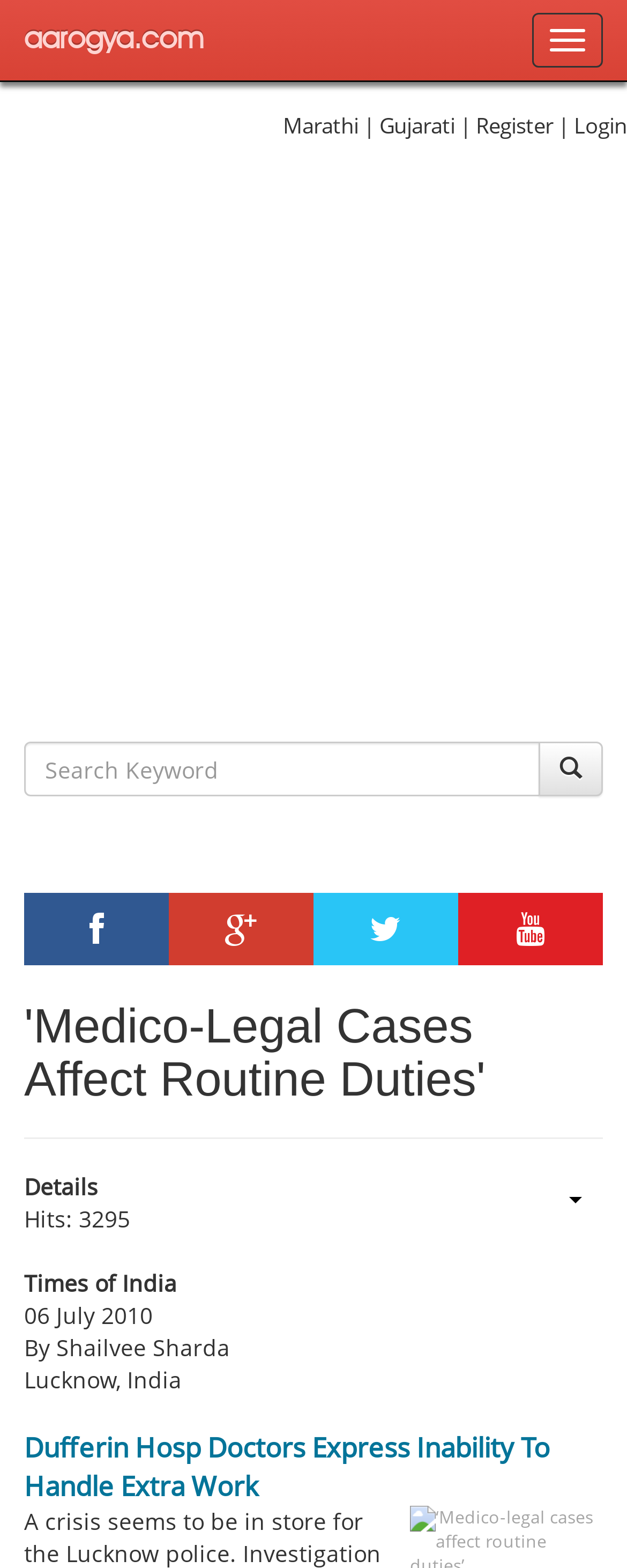Pinpoint the bounding box coordinates of the area that should be clicked to complete the following instruction: "Contact the website". The coordinates must be given as four float numbers between 0 and 1, i.e., [left, top, right, bottom].

None